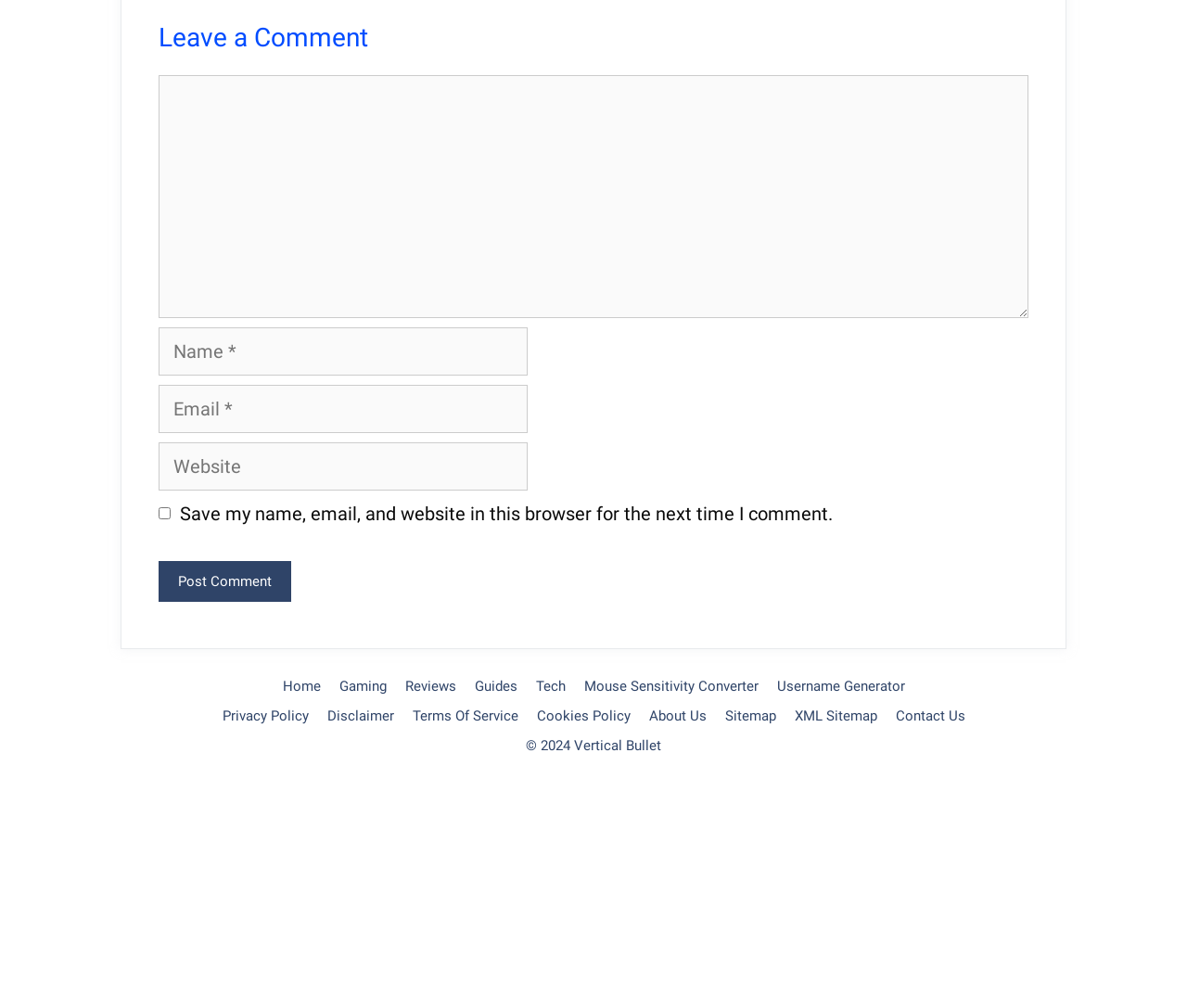Please find the bounding box coordinates of the element's region to be clicked to carry out this instruction: "enter your name".

[0.134, 0.325, 0.445, 0.372]